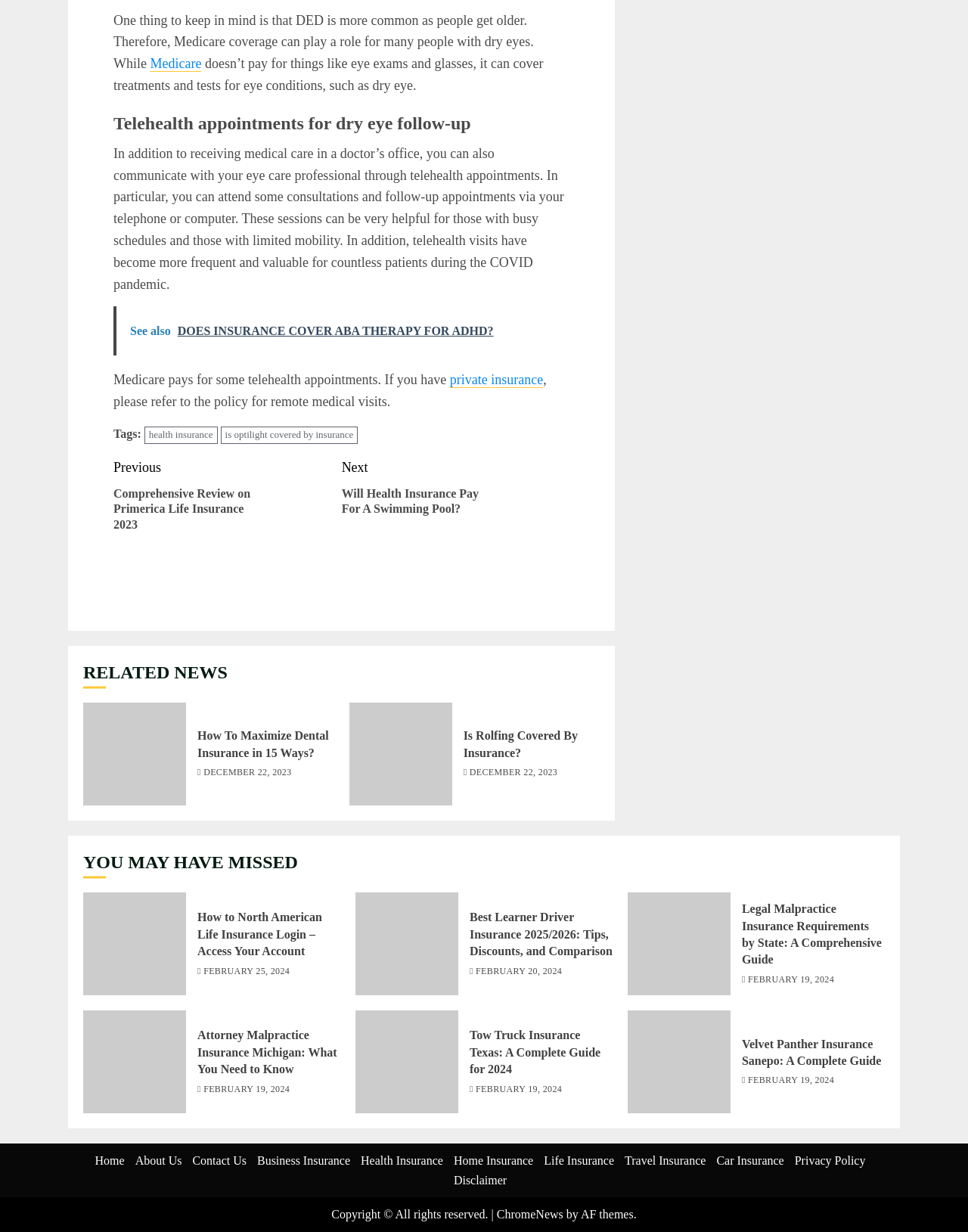For the following element description, predict the bounding box coordinates in the format (top-left x, top-left y, bottom-right x, bottom-right y). All values should be floating point numbers between 0 and 1. Description: Disclaimer

[0.469, 0.953, 0.524, 0.963]